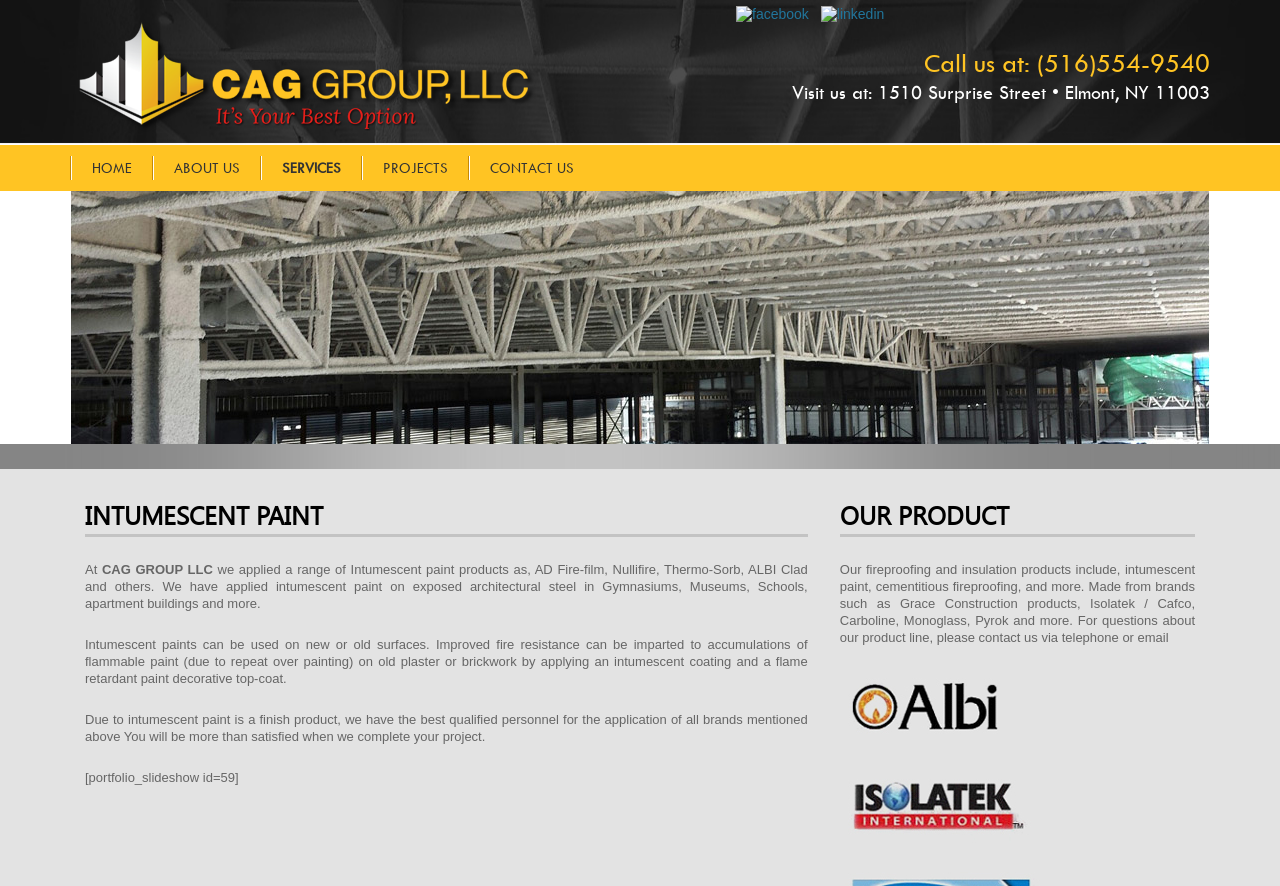Answer in one word or a short phrase: 
What is the company's address?

1510 Surprise Street • Elmont, NY 11003